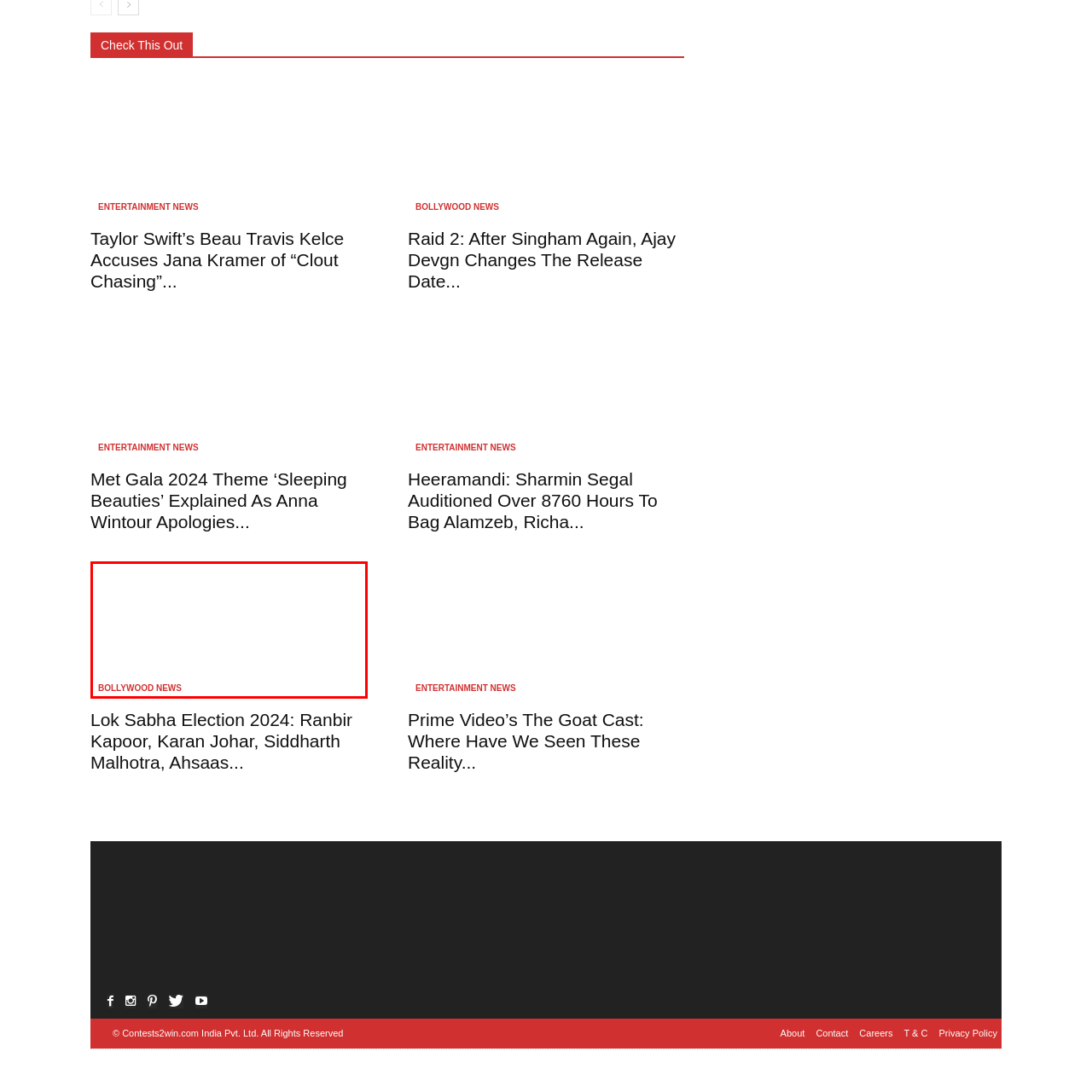Observe the image inside the red bounding box and respond to the question with a single word or phrase:
What is the theme of the campaign?

Voting